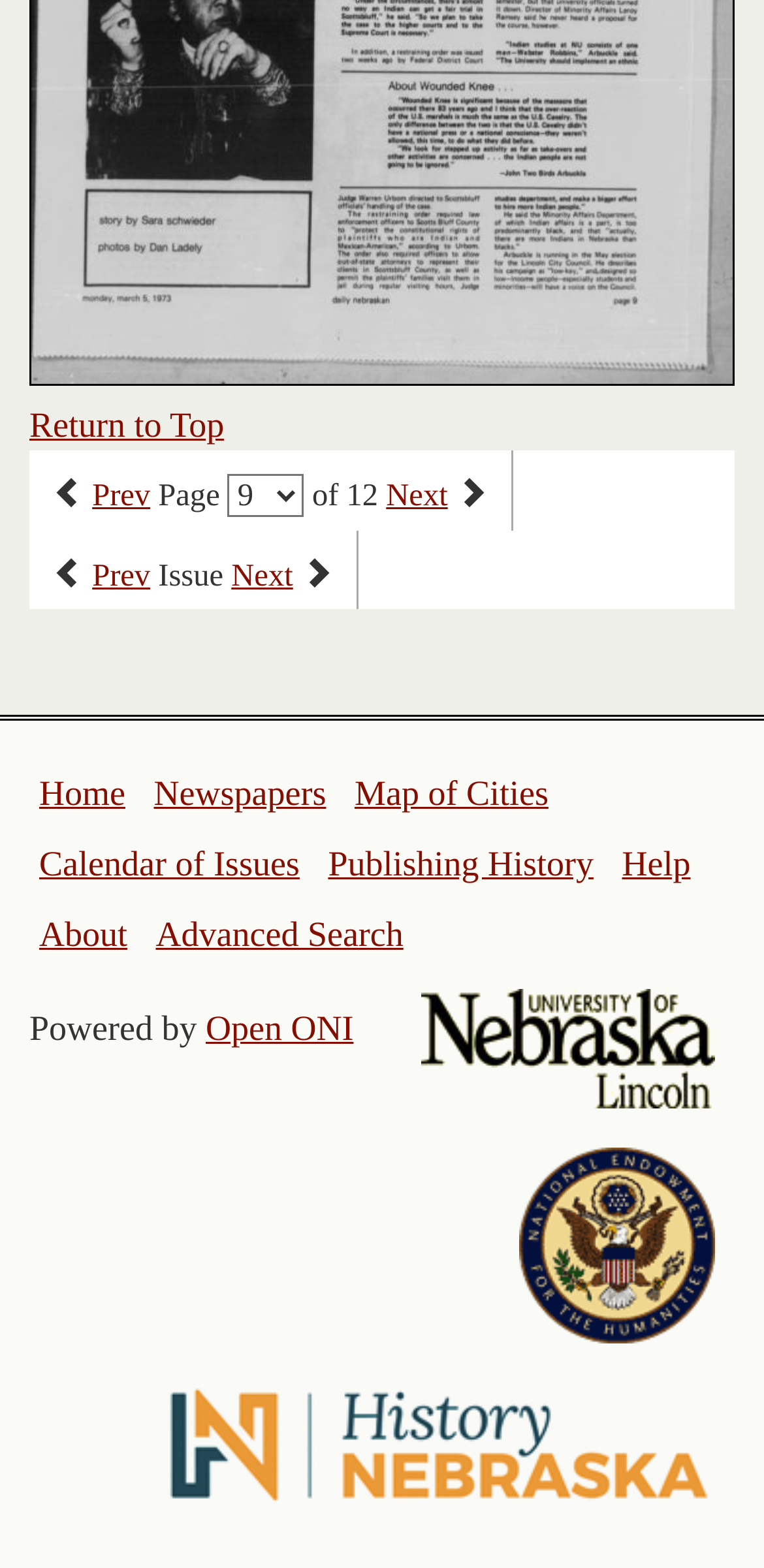Given the element description, predict the bounding box coordinates in the format (top-left x, top-left y, bottom-right x, bottom-right y), using floating point numbers between 0 and 1: Open ONI

[0.269, 0.644, 0.463, 0.669]